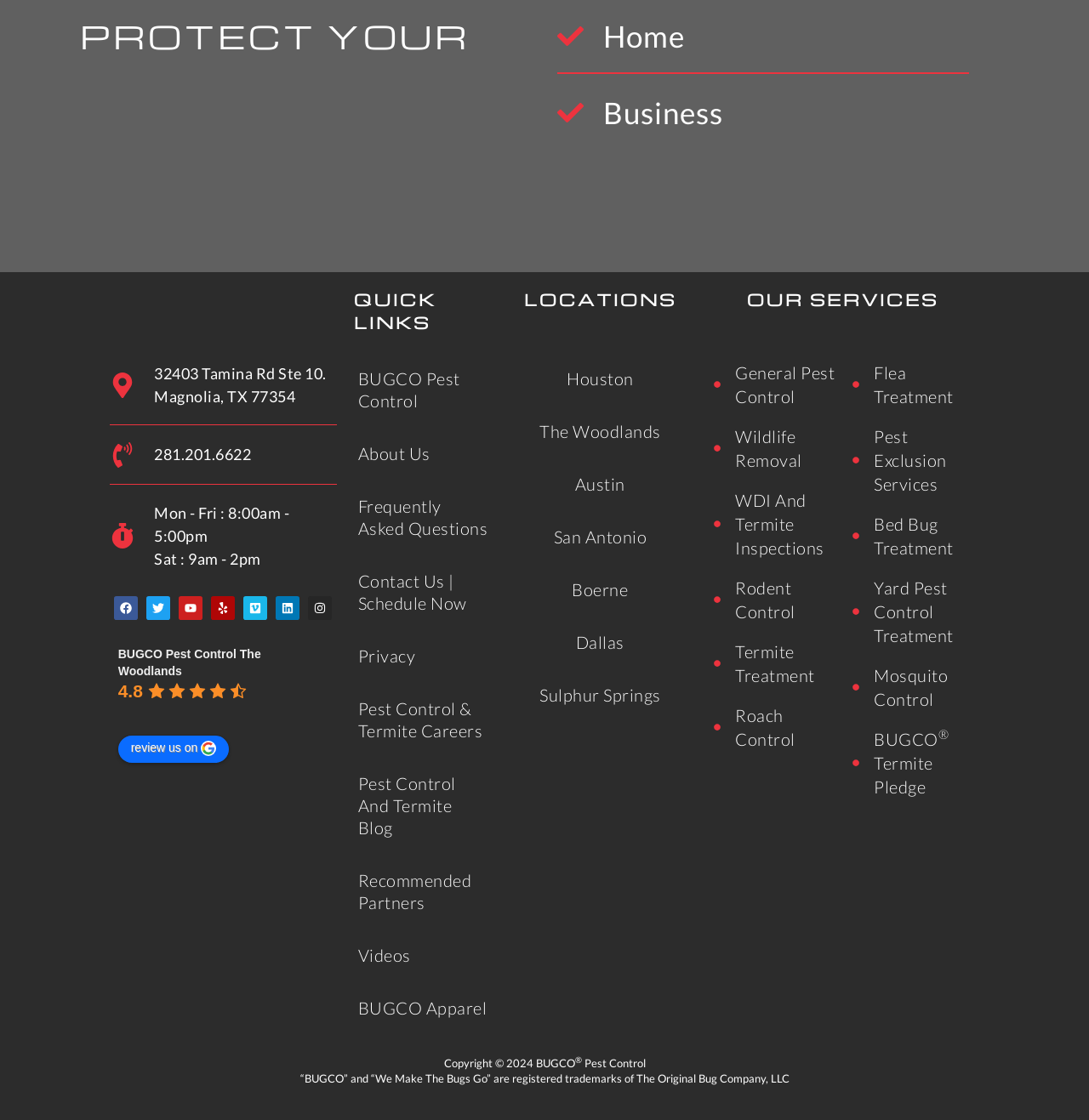What is the rating of the company?
Provide a short answer using one word or a brief phrase based on the image.

4.8